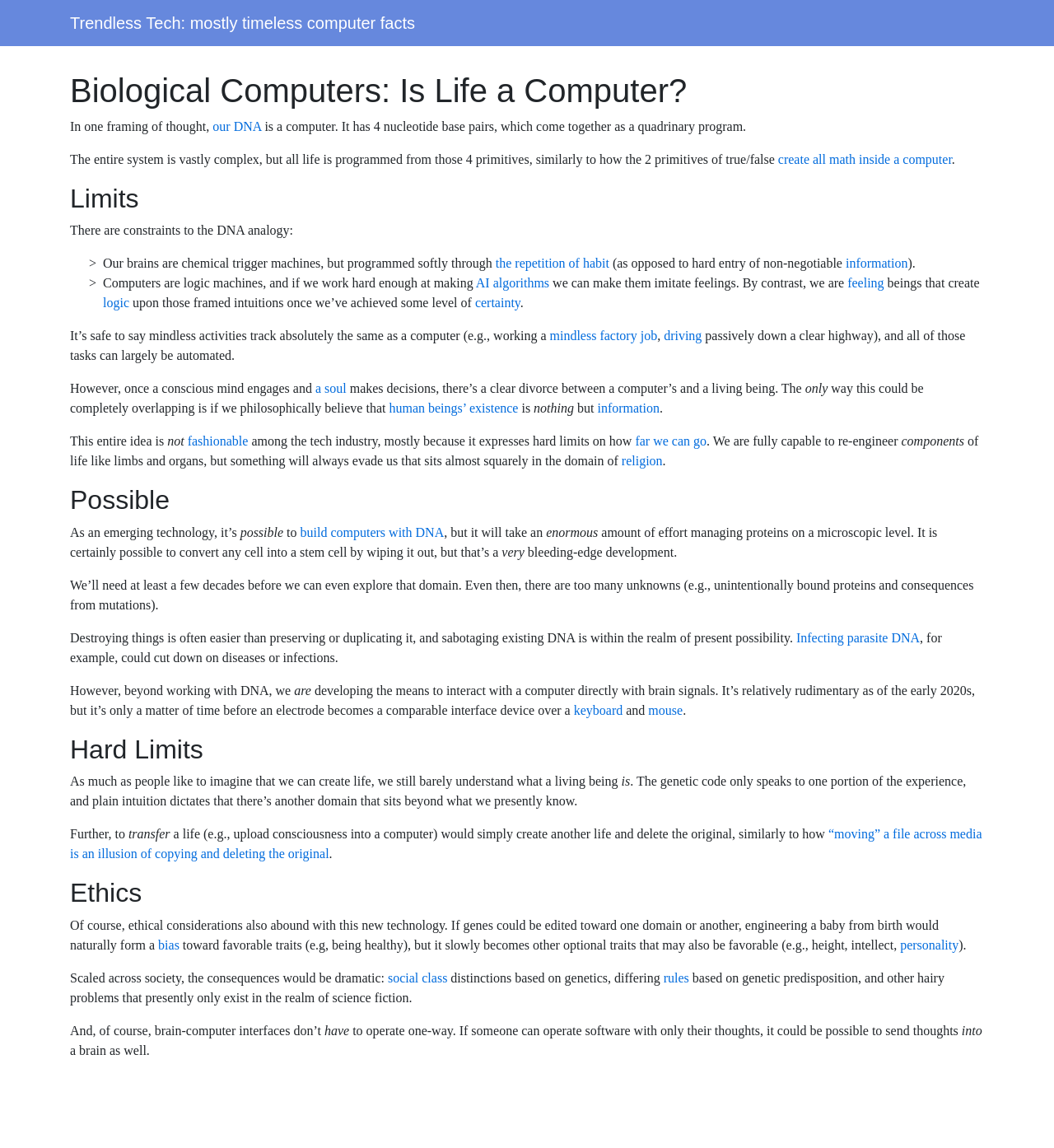Use the details in the image to answer the question thoroughly: 
What are the 4 nucleotide base pairs mentioned in the article?

The article does not explicitly mention the 4 nucleotide base pairs, but it does mention that DNA has 4 nucleotide base pairs that come together as a quadrinary program.